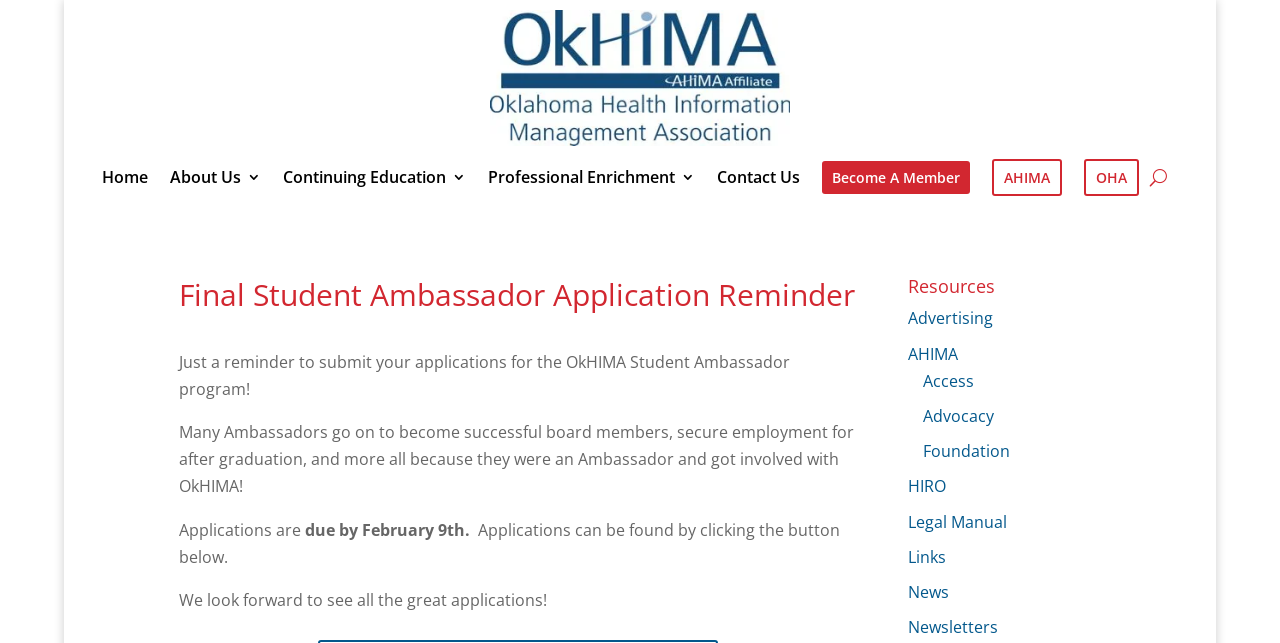Locate the bounding box coordinates of the element that should be clicked to fulfill the instruction: "Click the Advertising resource link".

[0.71, 0.478, 0.776, 0.512]